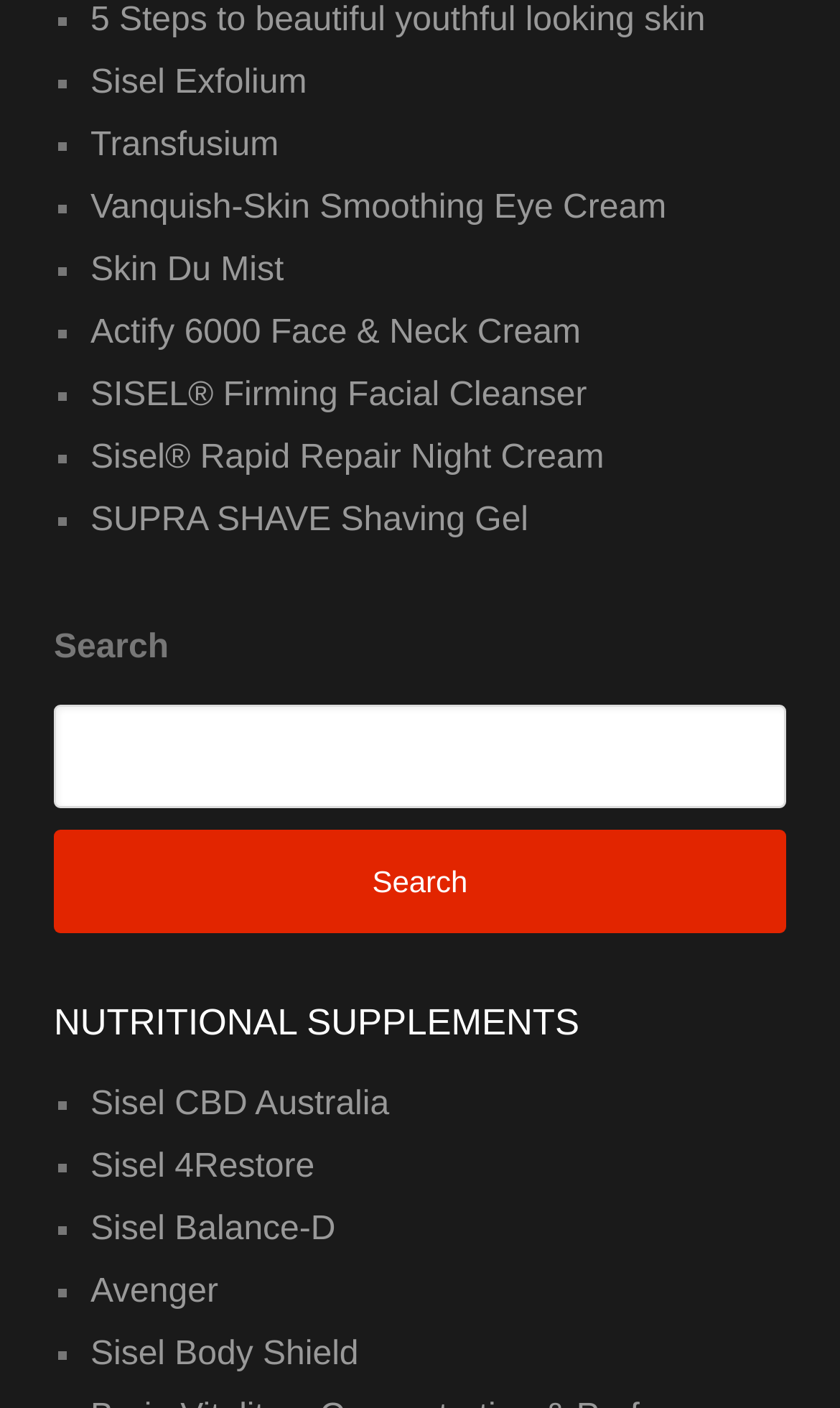Locate the bounding box coordinates of the element that needs to be clicked to carry out the instruction: "Check out Sisel CBD Australia". The coordinates should be given as four float numbers ranging from 0 to 1, i.e., [left, top, right, bottom].

[0.108, 0.772, 0.463, 0.798]